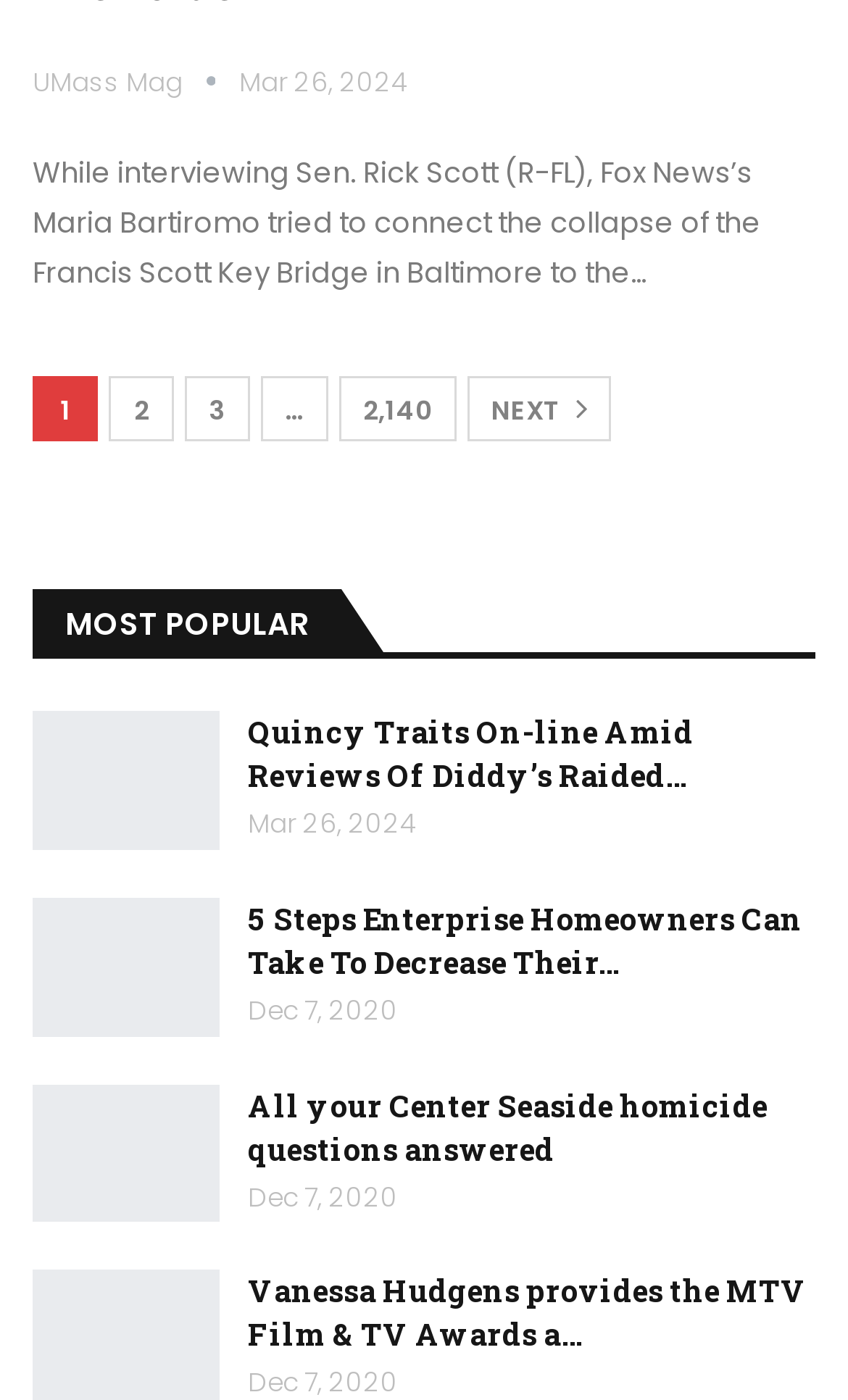From the element description UMass Mag, predict the bounding box coordinates of the UI element. The coordinates must be specified in the format (top-left x, top-left y, bottom-right x, bottom-right y) and should be within the 0 to 1 range.

[0.038, 0.045, 0.282, 0.071]